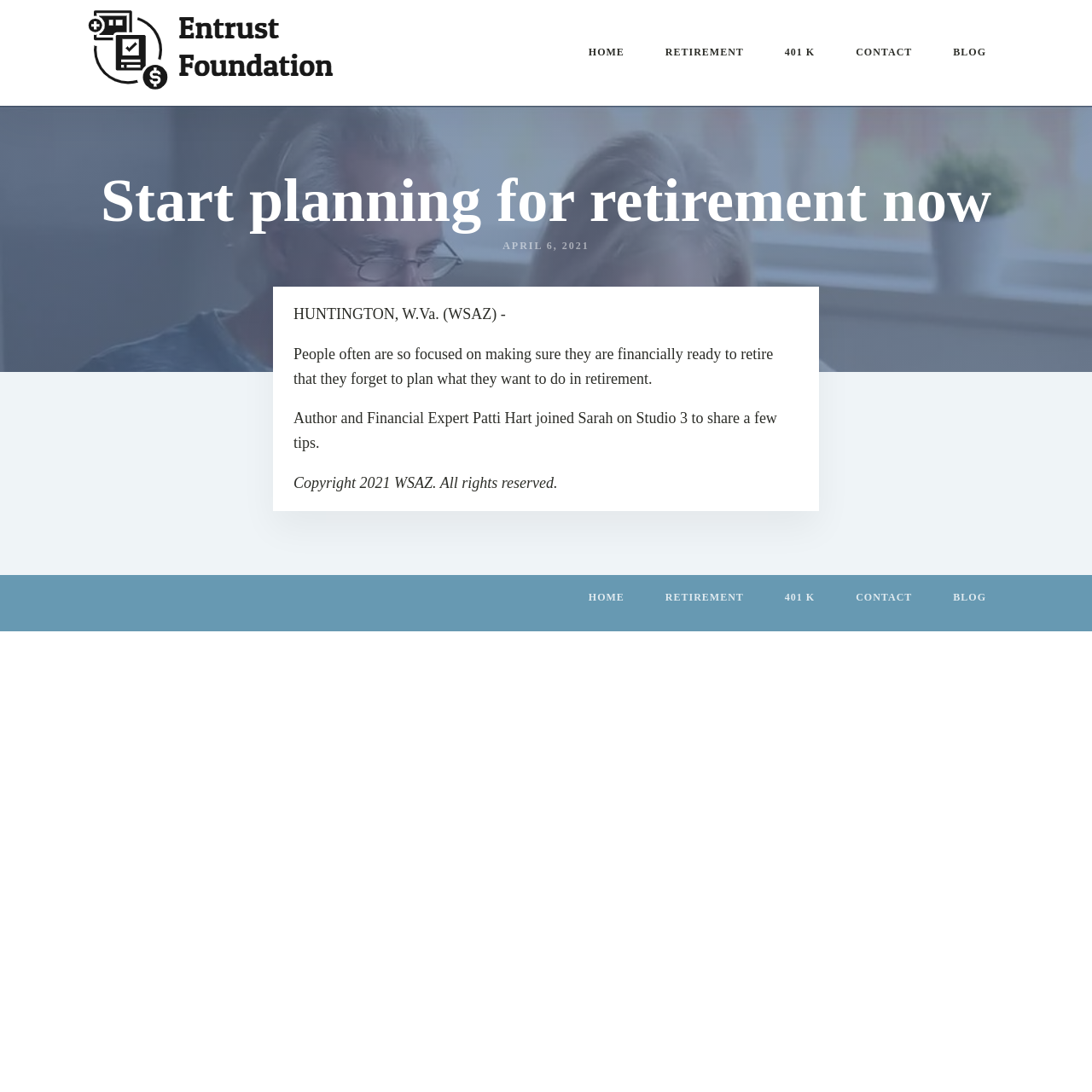What is the date mentioned on the webpage?
We need a detailed and exhaustive answer to the question. Please elaborate.

I found the date 'APRIL 6, 2021' on the webpage by looking at the StaticText element with bounding box coordinates [0.46, 0.22, 0.54, 0.23].